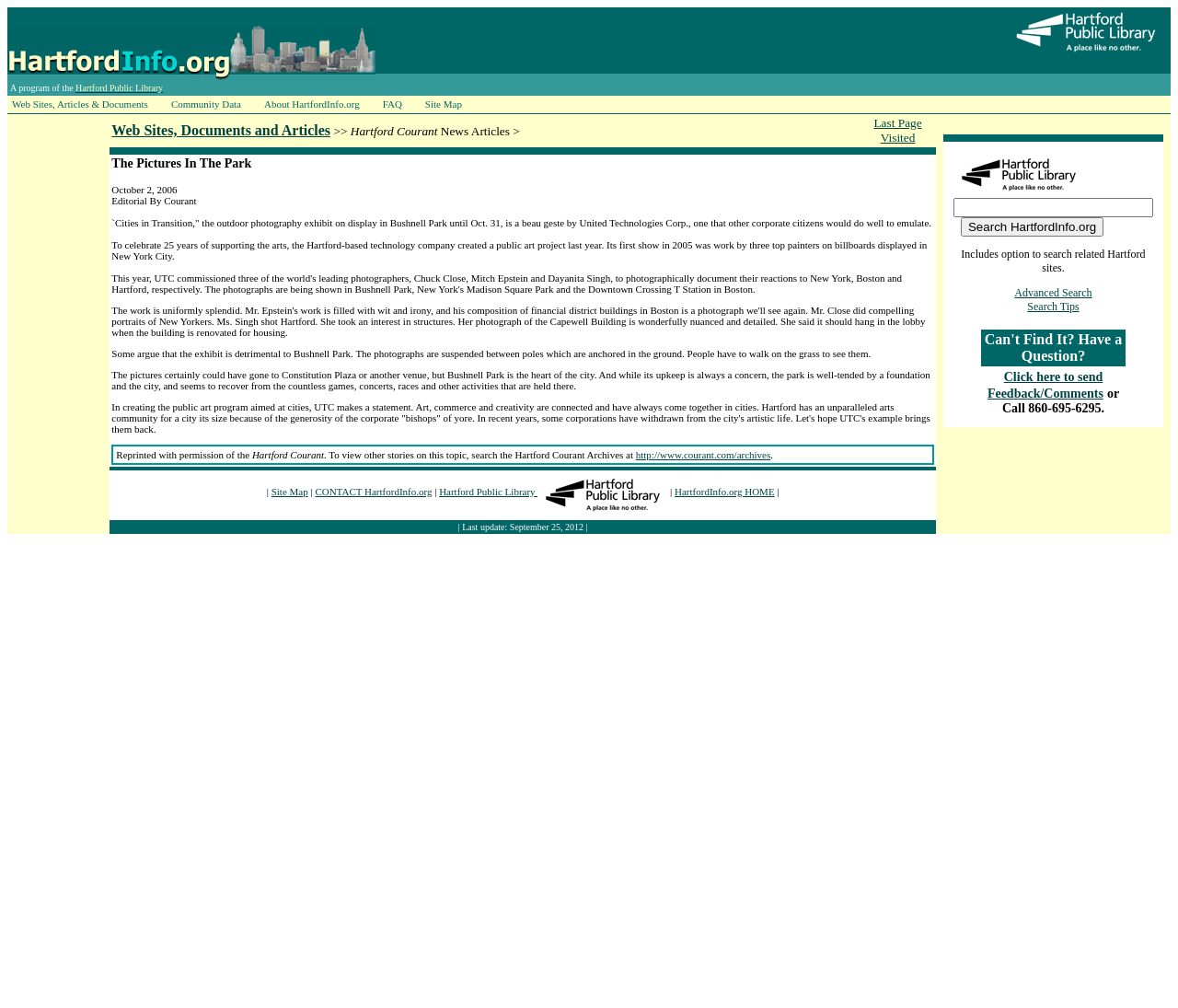Find the coordinates for the bounding box of the element with this description: "Web Sites, Articles & Documents".

[0.006, 0.096, 0.141, 0.111]